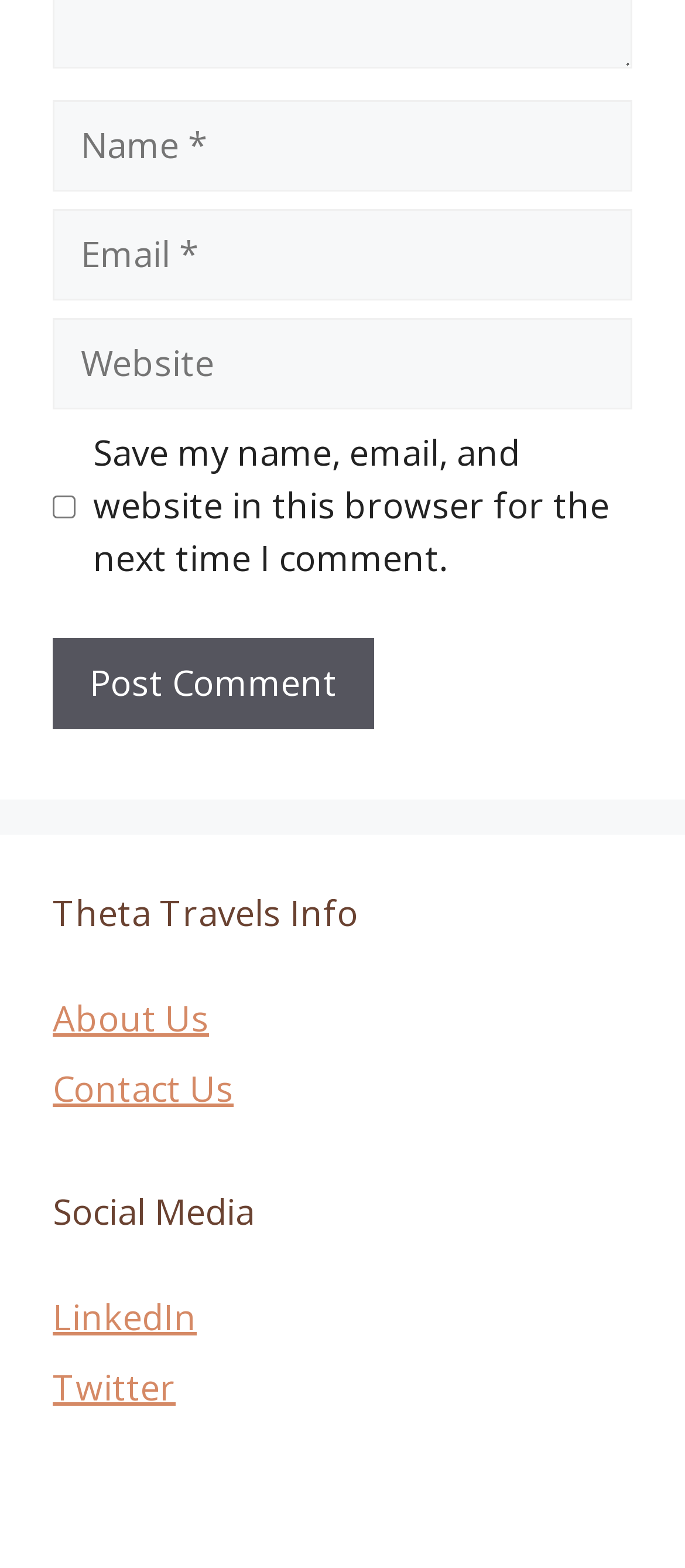Using the description "parent_node: Comment name="email" placeholder="Email *"", locate and provide the bounding box of the UI element.

[0.077, 0.133, 0.923, 0.192]